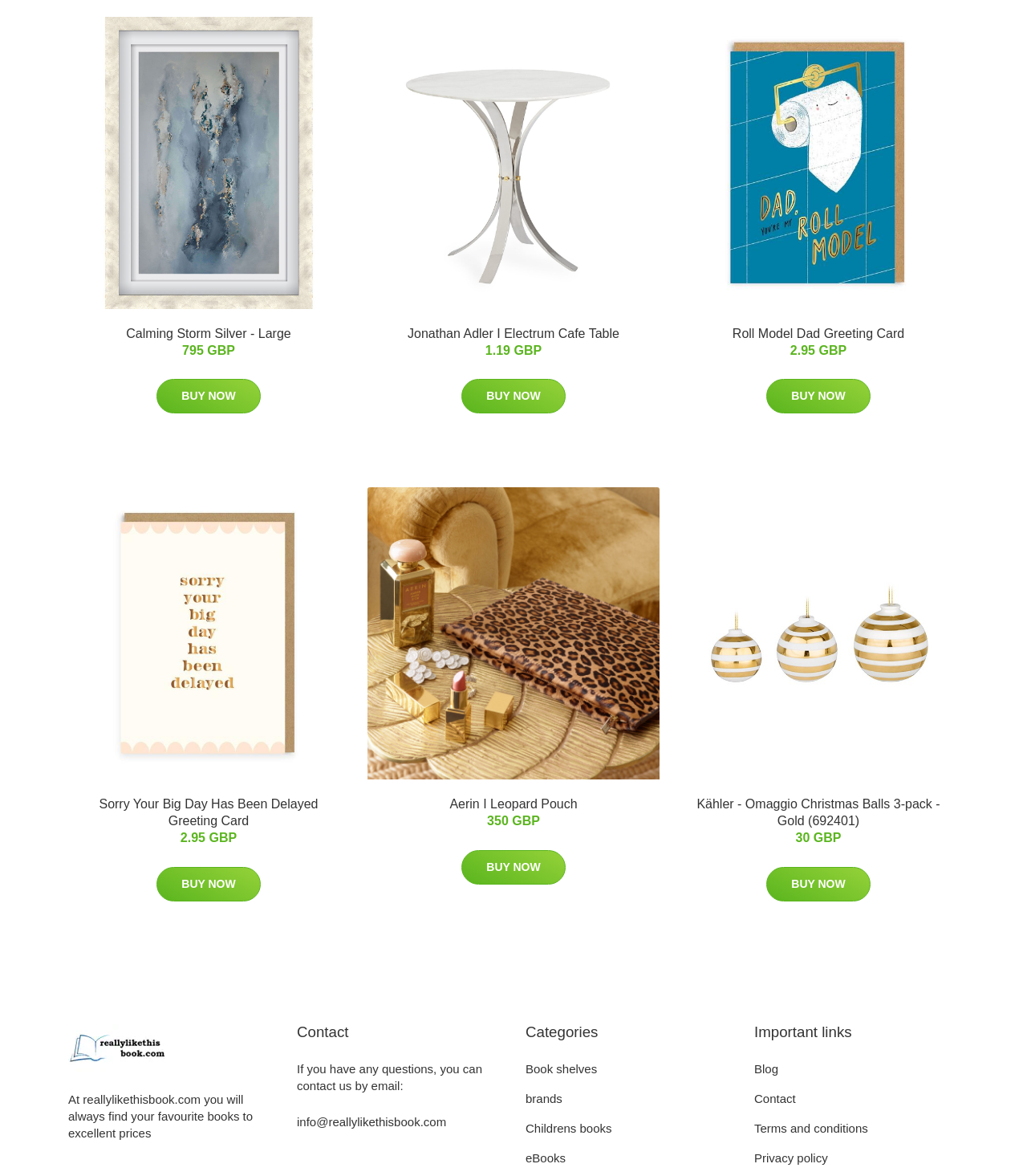How many products are displayed on the webpage?
Using the visual information, answer the question in a single word or phrase.

7